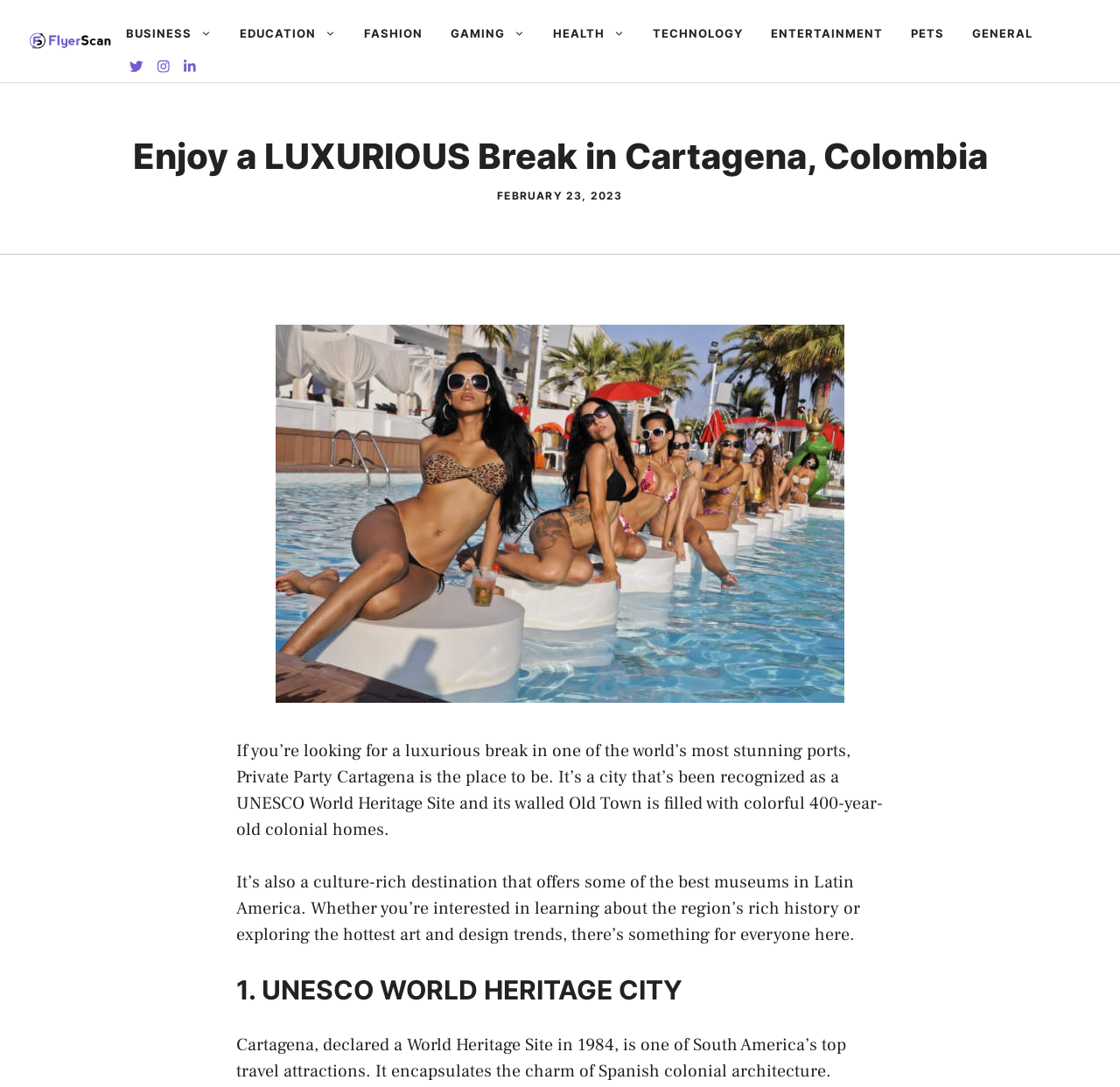What is the characteristic of the colonial homes in Cartagena's Old Town?
Please provide a detailed and thorough answer to the question.

The article mentions that Cartagena's Old Town is filled with colorful 400-year-old colonial homes. This information can be found in the paragraph that describes the city's architecture.